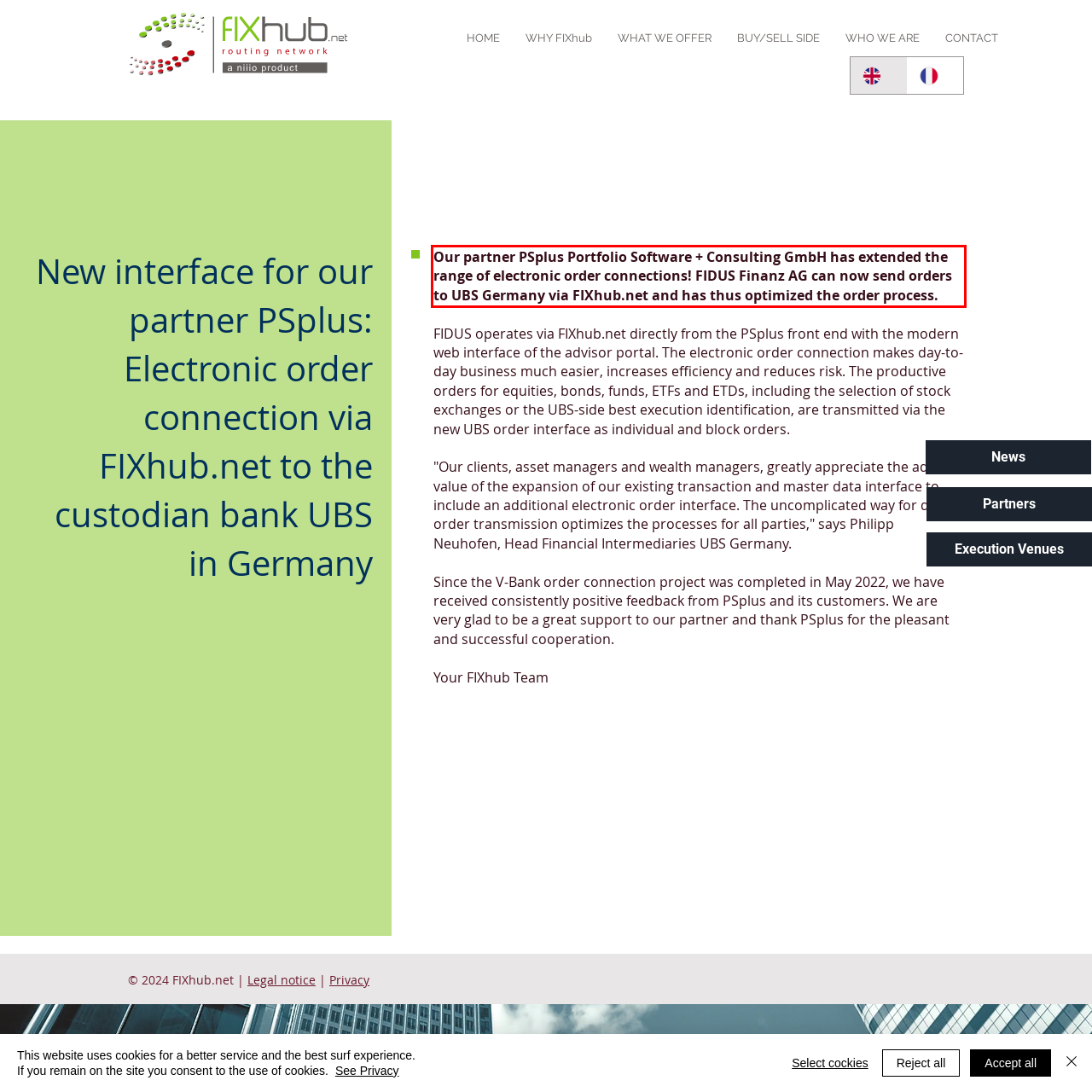With the provided screenshot of a webpage, locate the red bounding box and perform OCR to extract the text content inside it.

Our partner PSplus Portfolio Software + Consulting GmbH has extended the range of electronic order connections! FIDUS Finanz AG can now send orders to UBS Germany via FIXhub.net and has thus optimized the order process.